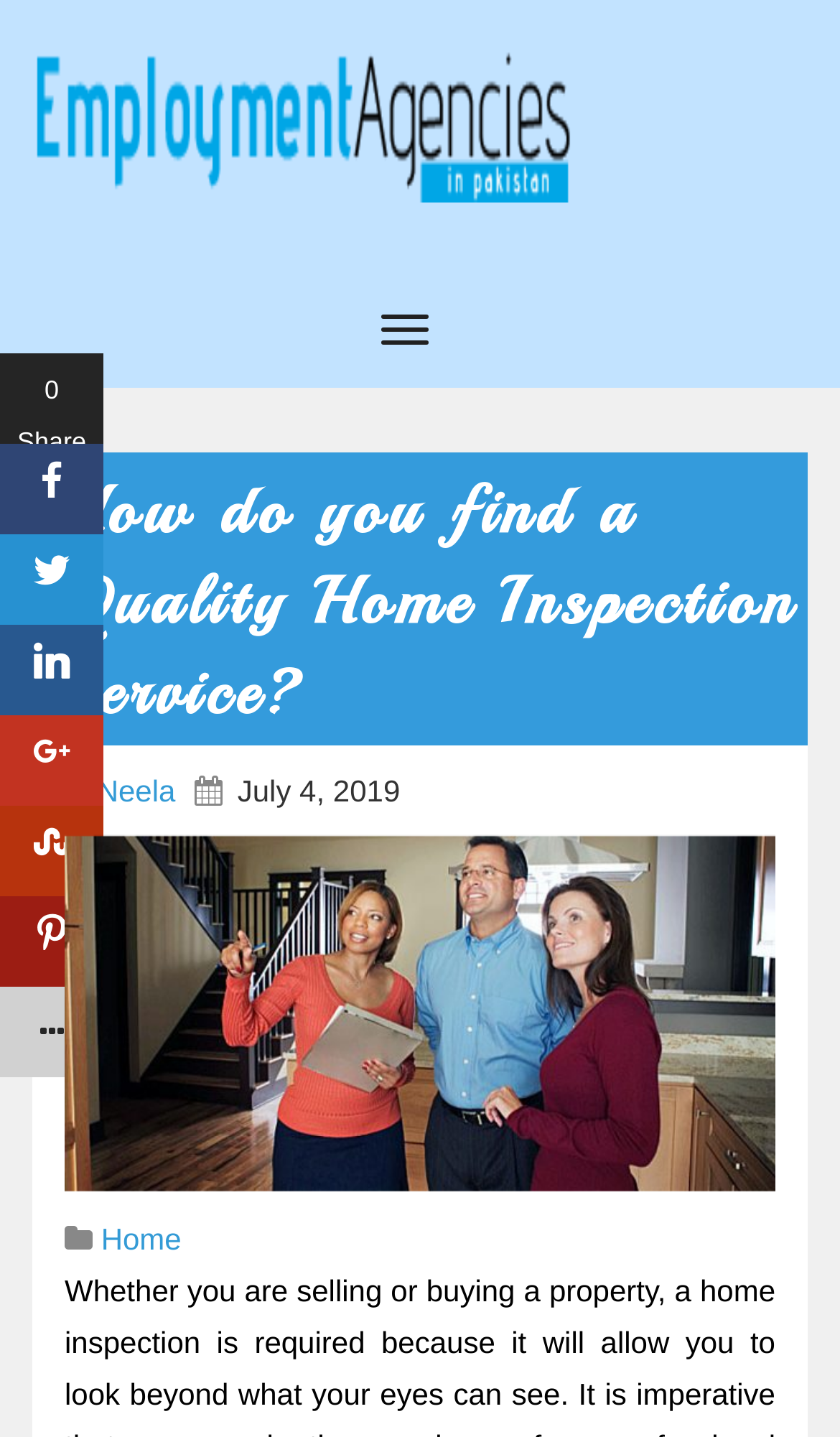How many social media links are there?
Look at the image and respond with a single word or a short phrase.

6